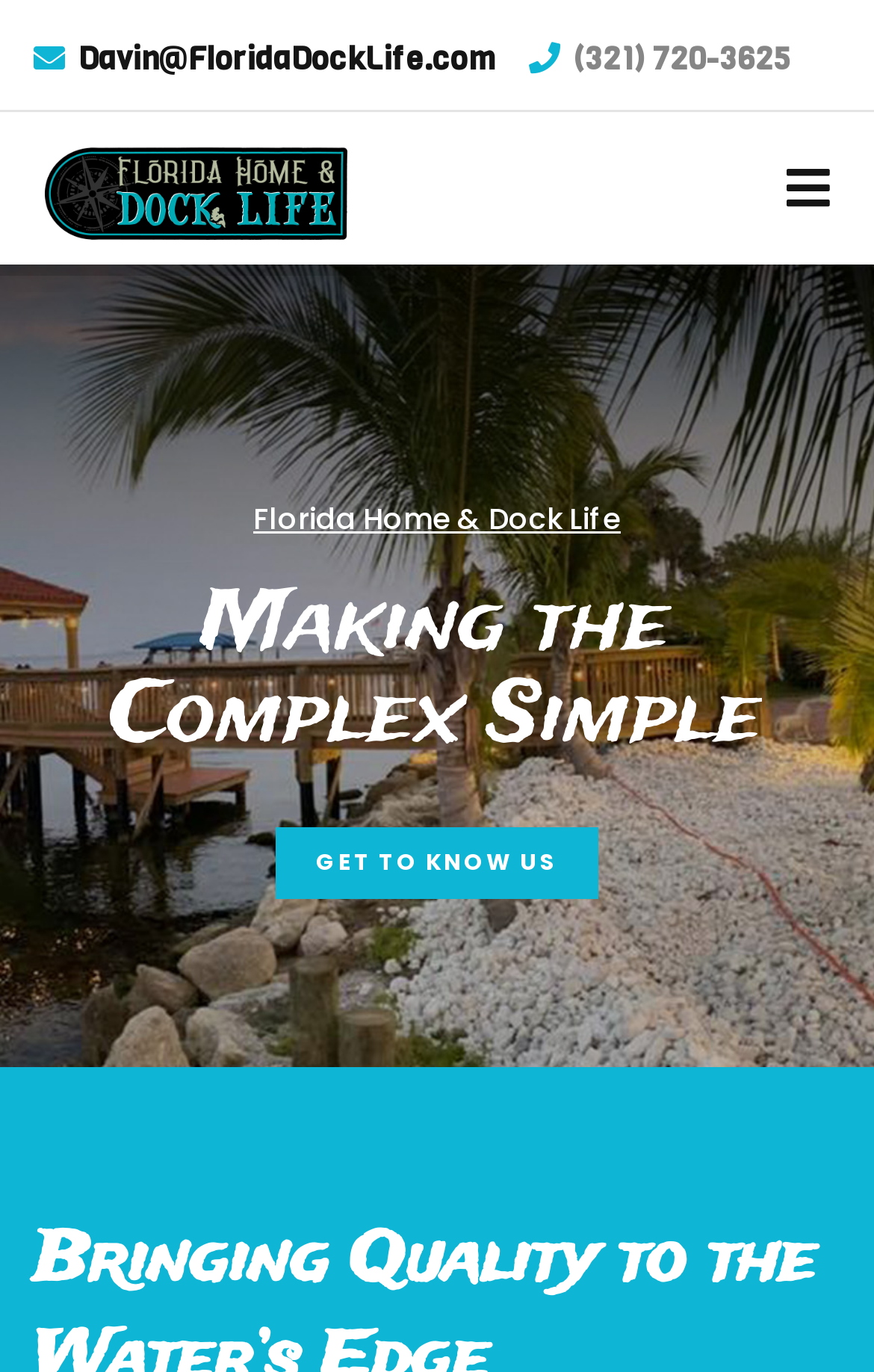Provide your answer in one word or a succinct phrase for the question: 
What is the purpose of the 'GET TO KNOW US' link?

To get to know Florida Home & Dock Life